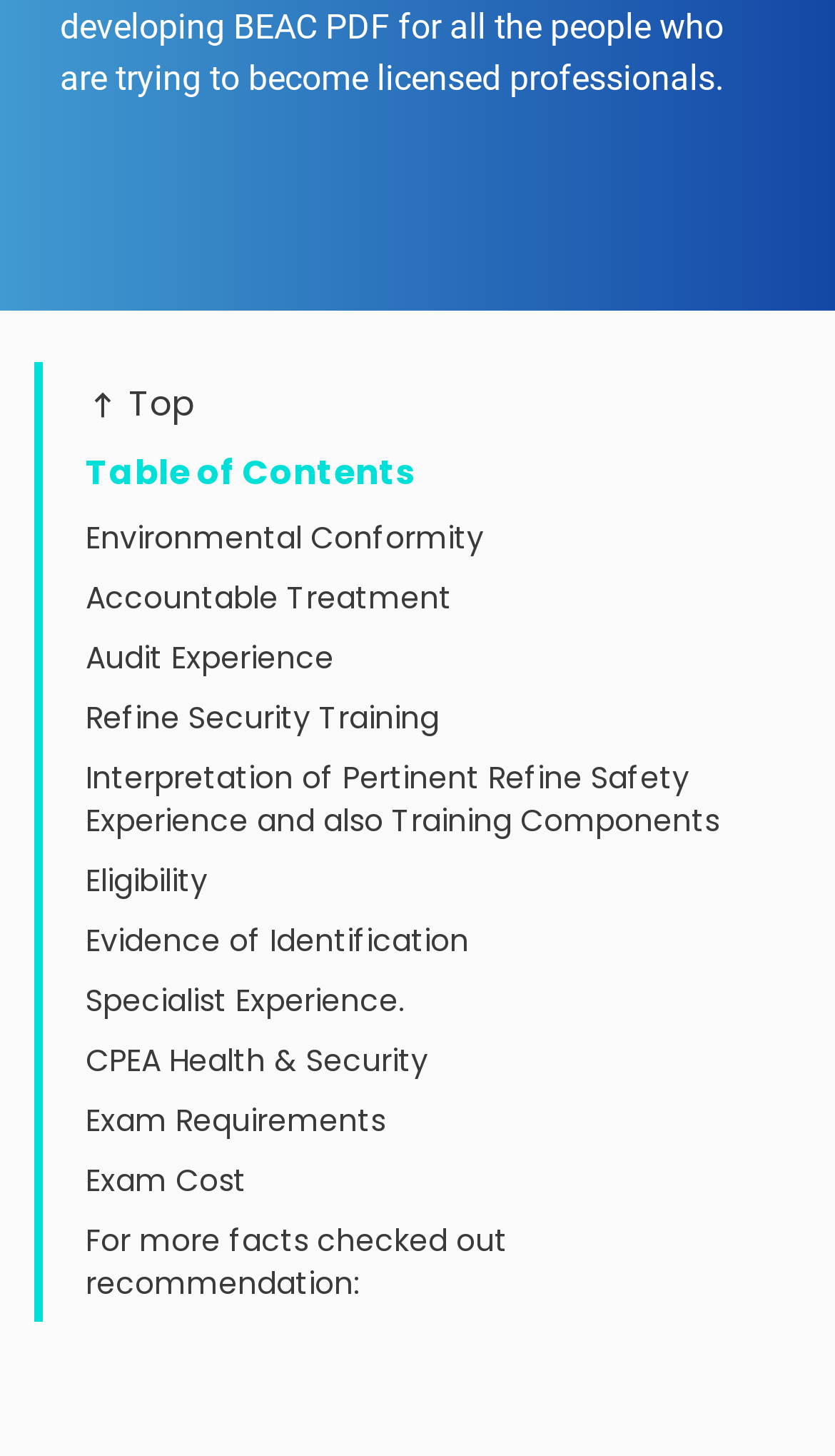Pinpoint the bounding box coordinates of the element you need to click to execute the following instruction: "Learn more about Refine Security Training". The bounding box should be represented by four float numbers between 0 and 1, in the format [left, top, right, bottom].

[0.103, 0.479, 0.526, 0.508]